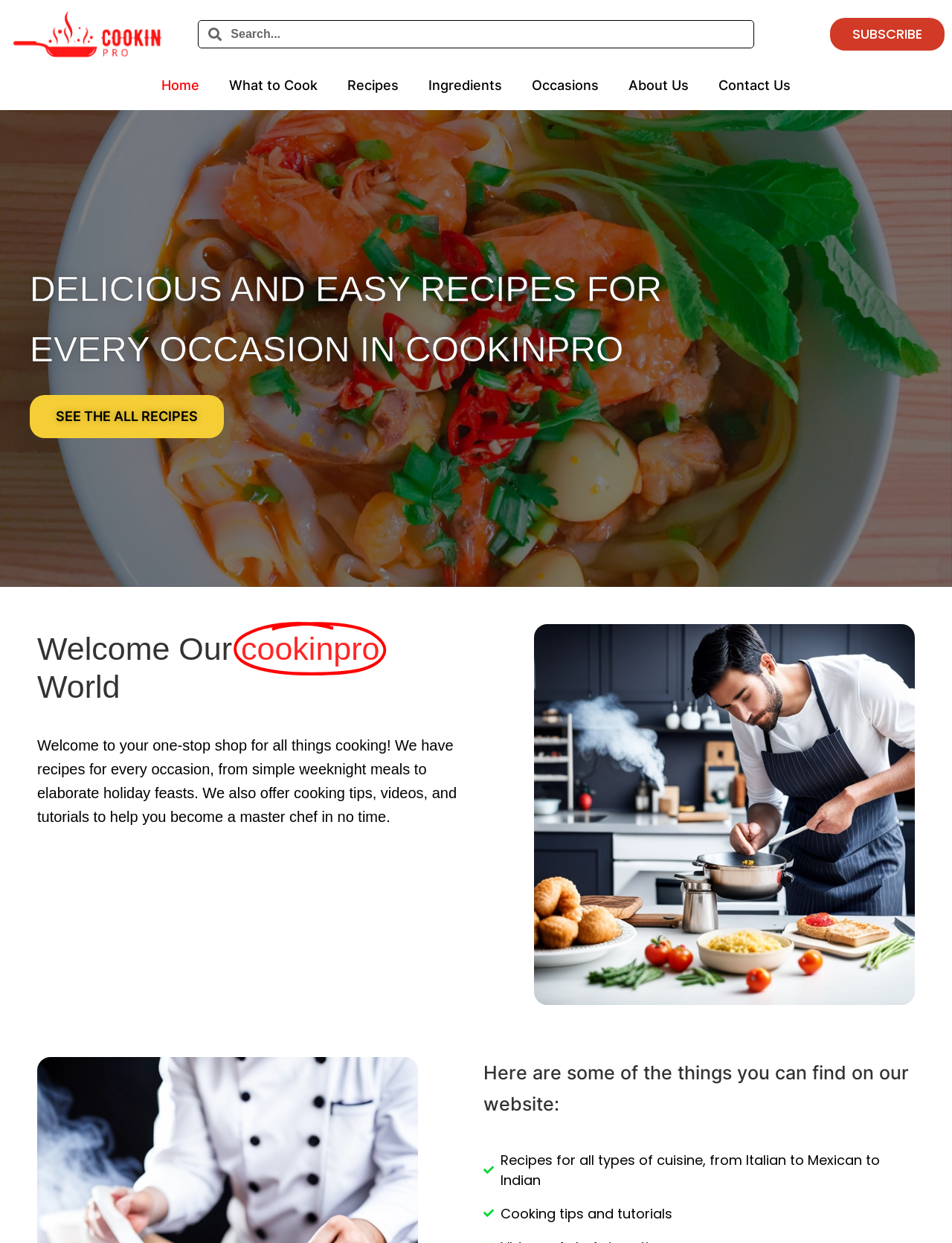Locate and provide the bounding box coordinates for the HTML element that matches this description: "Ingredients".

[0.434, 0.055, 0.543, 0.082]